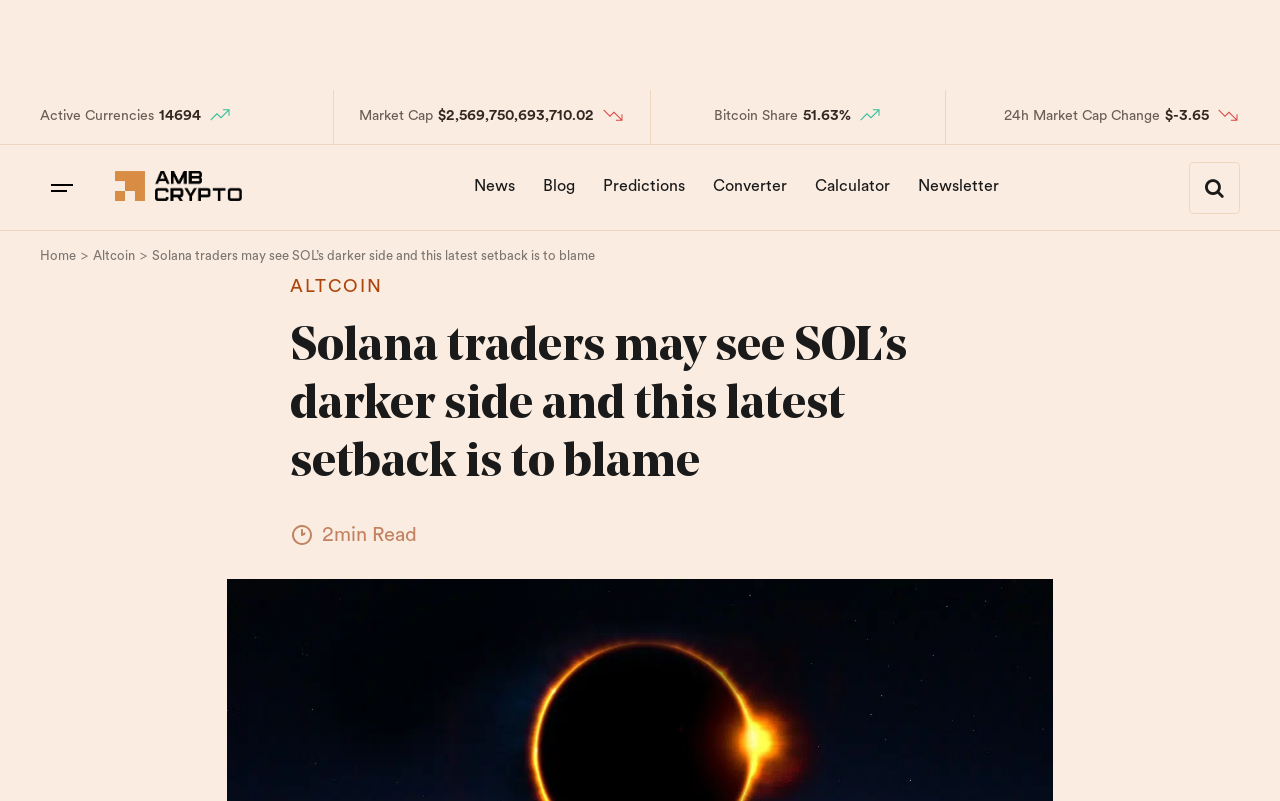What is the percentage of Bitcoin's share in the market?
Based on the screenshot, provide your answer in one word or phrase.

51.63%